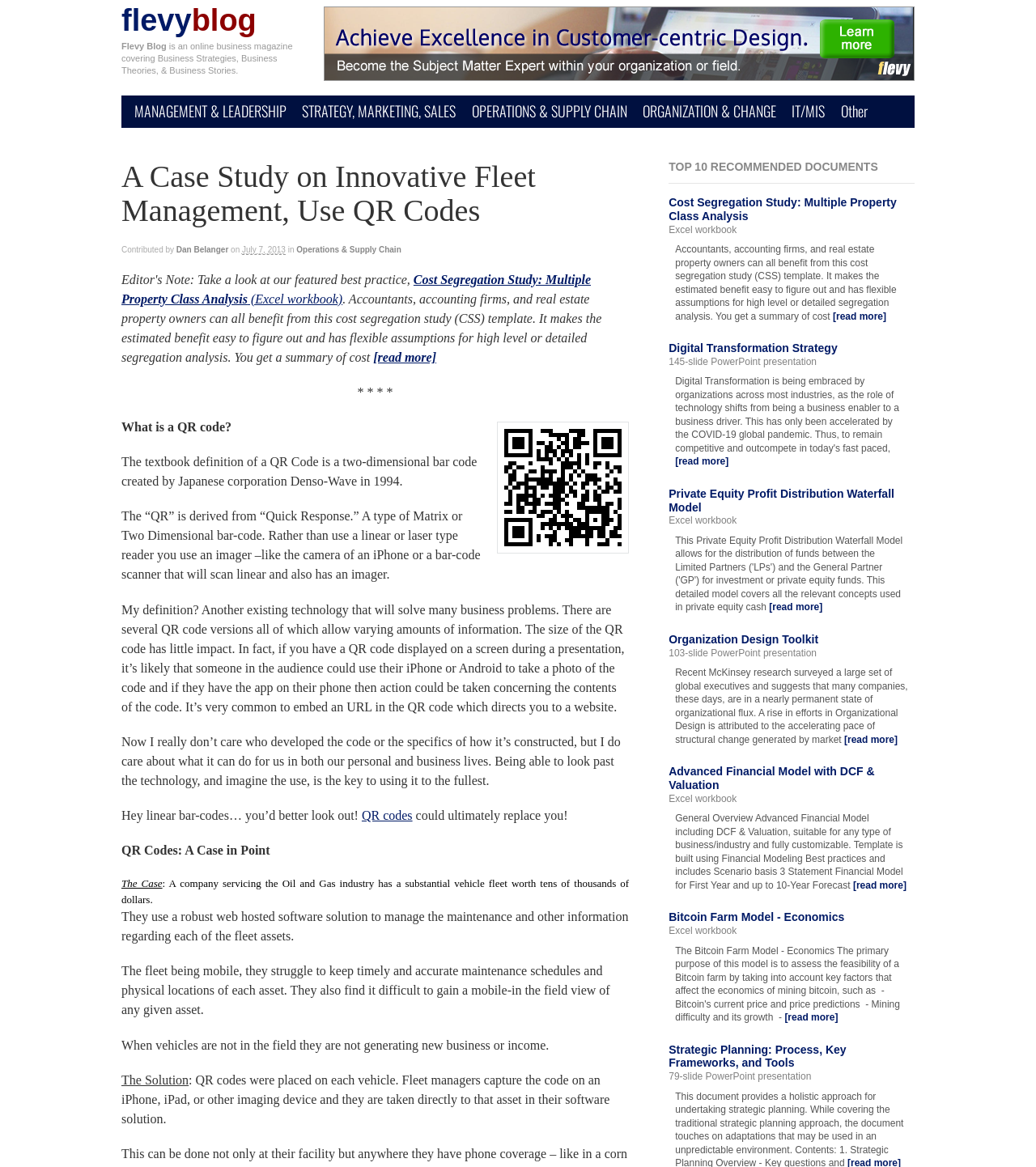What is the topic of the case study?
Please provide a comprehensive and detailed answer to the question.

I found the answer by reading the heading 'A Case Study on Innovative Fleet Management, Use QR Codes' on the webpage, which suggests that the case study is about innovative fleet management and the use of QR codes.